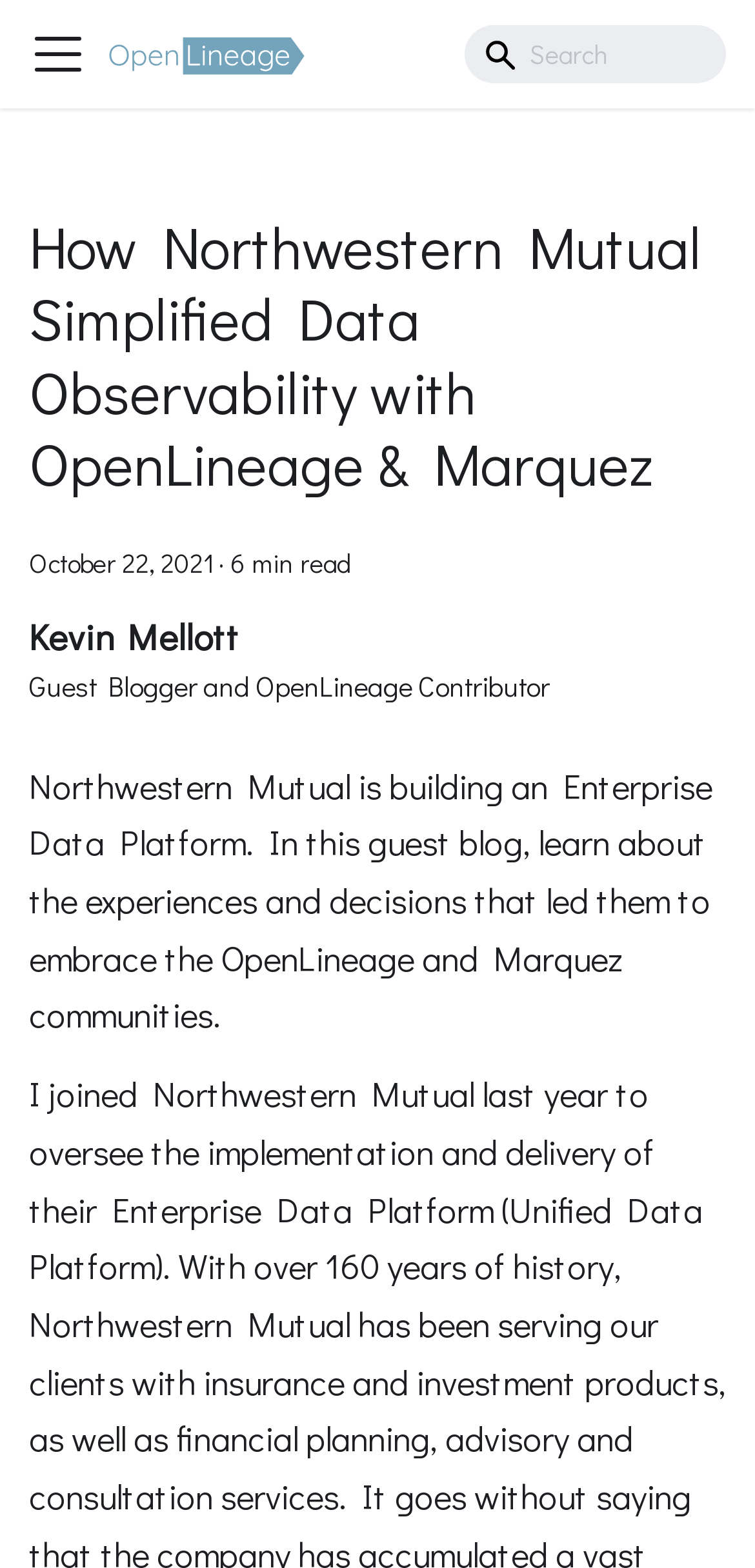How long does it take to read the article?
Using the information from the image, answer the question thoroughly.

I found the reading time by looking at the text next to the date, which says '6 min read'.